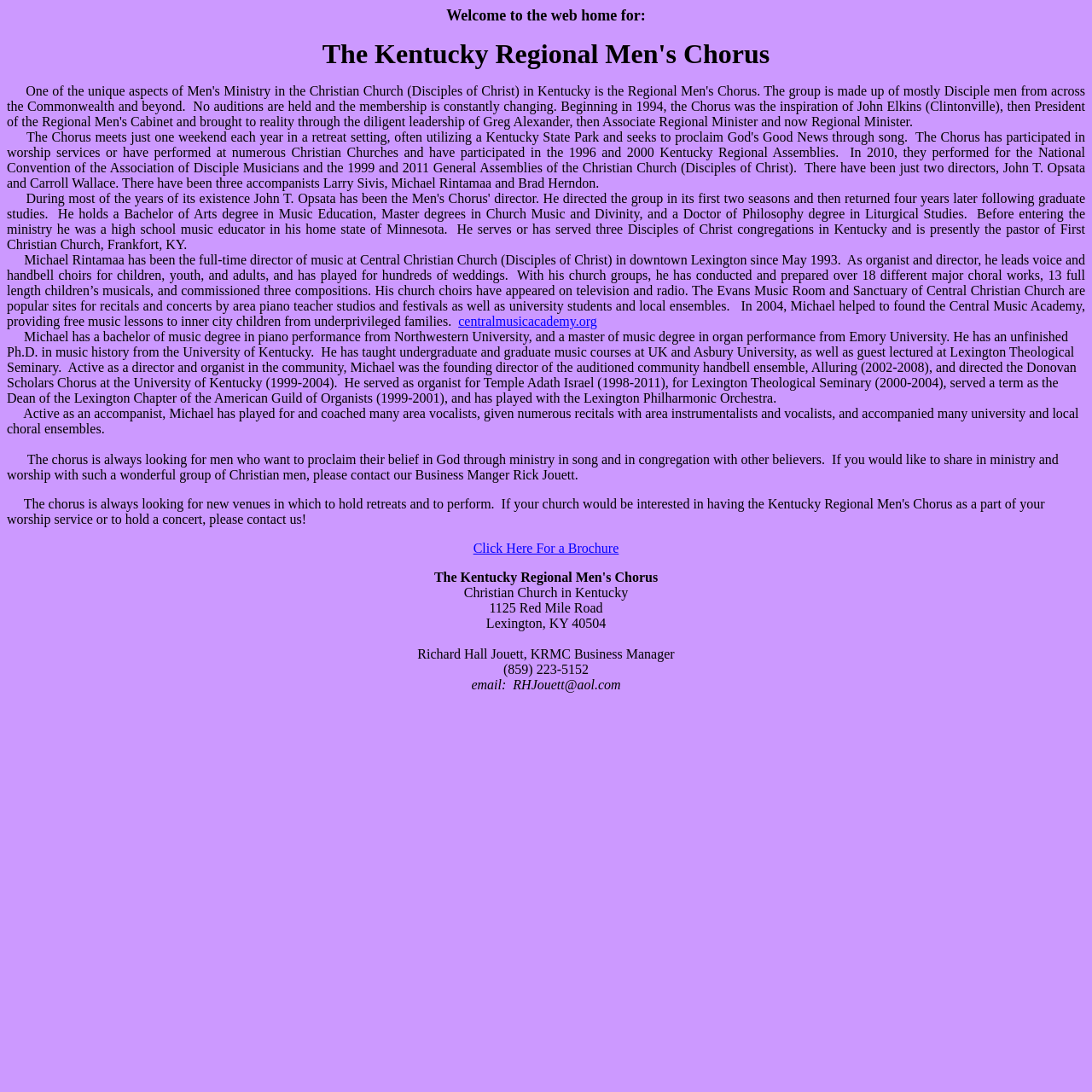Find the bounding box coordinates for the HTML element specified by: "centralmusicacademy.org".

[0.42, 0.288, 0.547, 0.301]